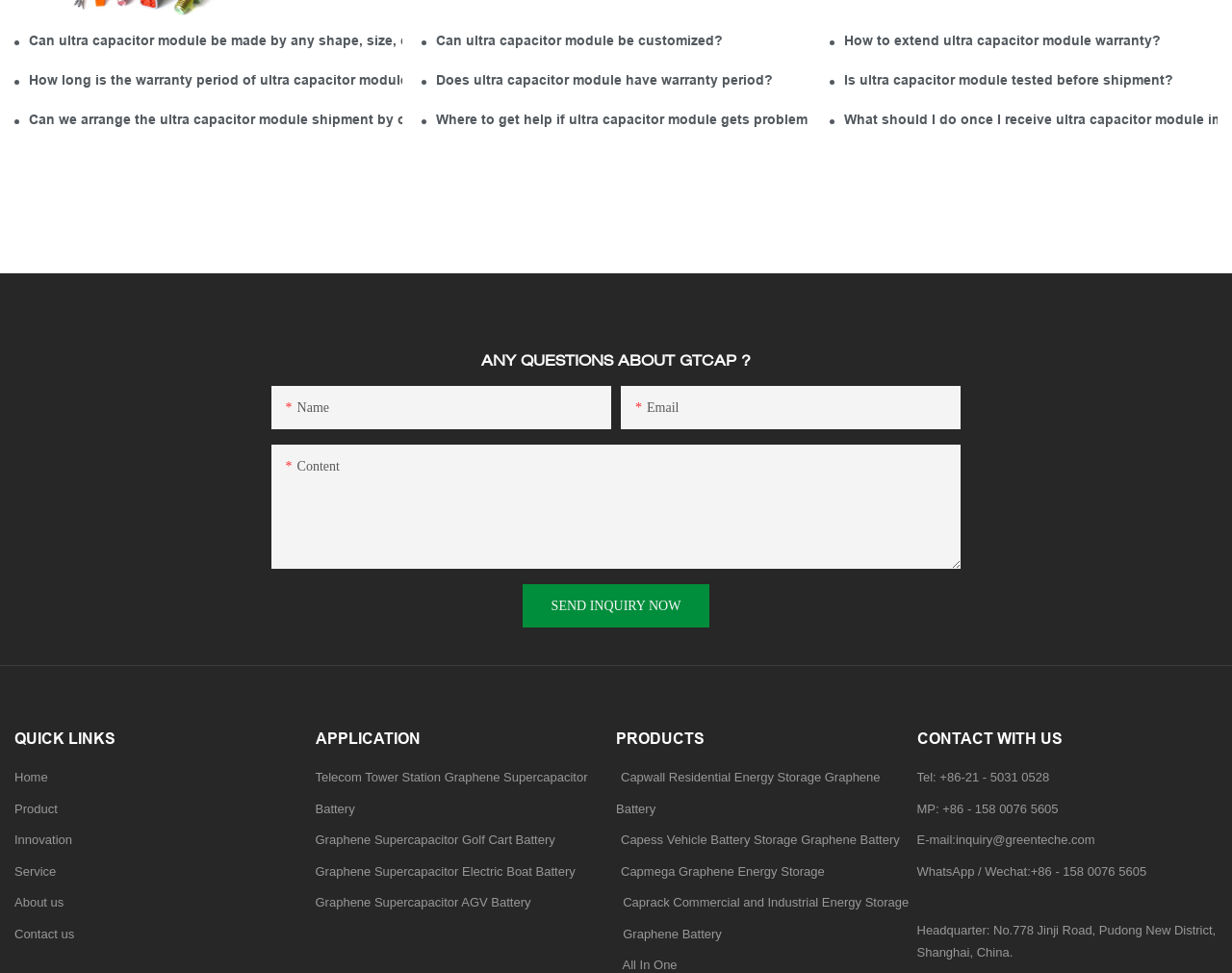Please provide the bounding box coordinates for the element that needs to be clicked to perform the instruction: "Click on the 'E-mail:inquiry@greenteche.com' link". The coordinates must consist of four float numbers between 0 and 1, formatted as [left, top, right, bottom].

[0.744, 0.856, 0.892, 0.871]